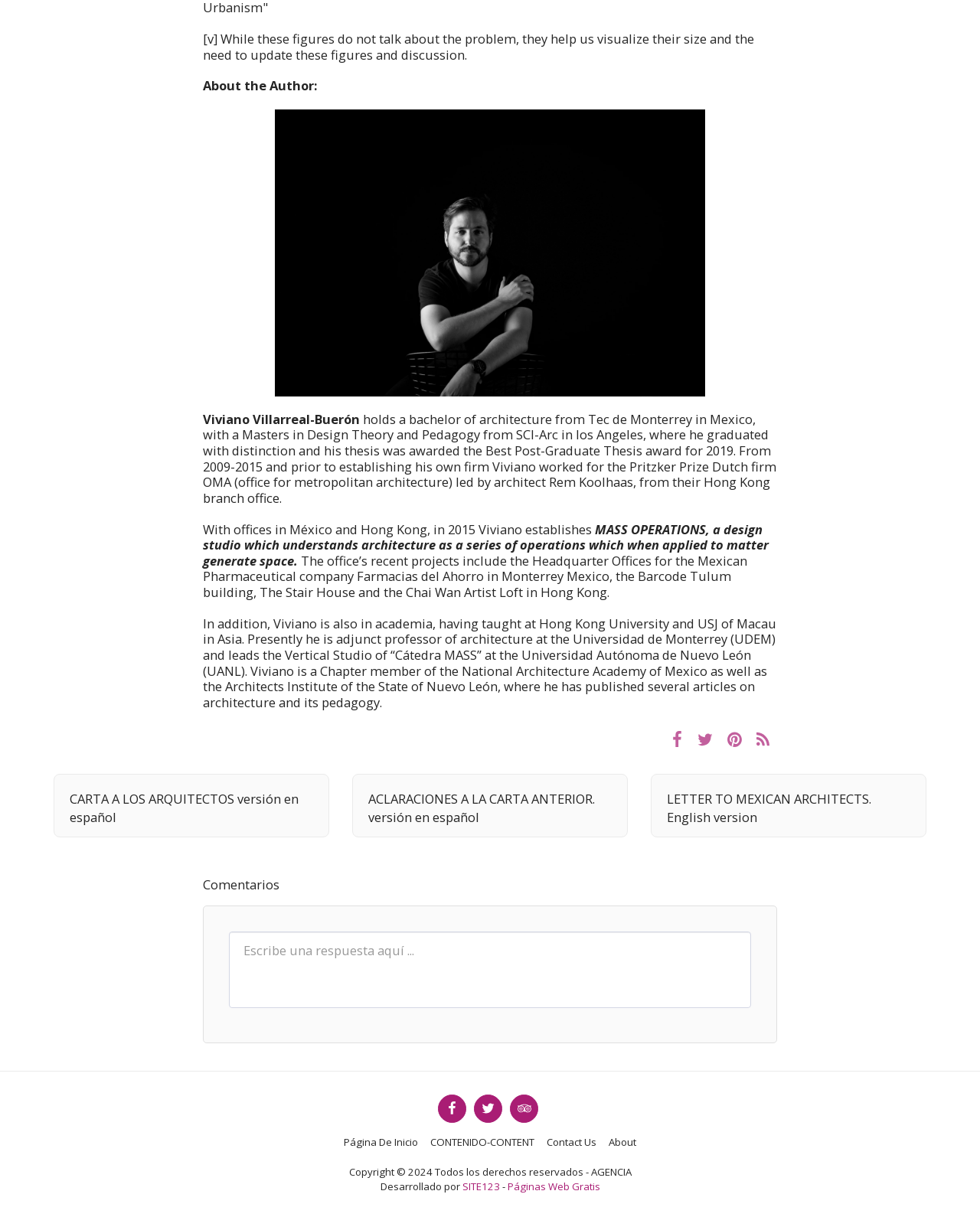Locate the bounding box coordinates of the item that should be clicked to fulfill the instruction: "Write a comment in the text box".

[0.234, 0.765, 0.766, 0.828]